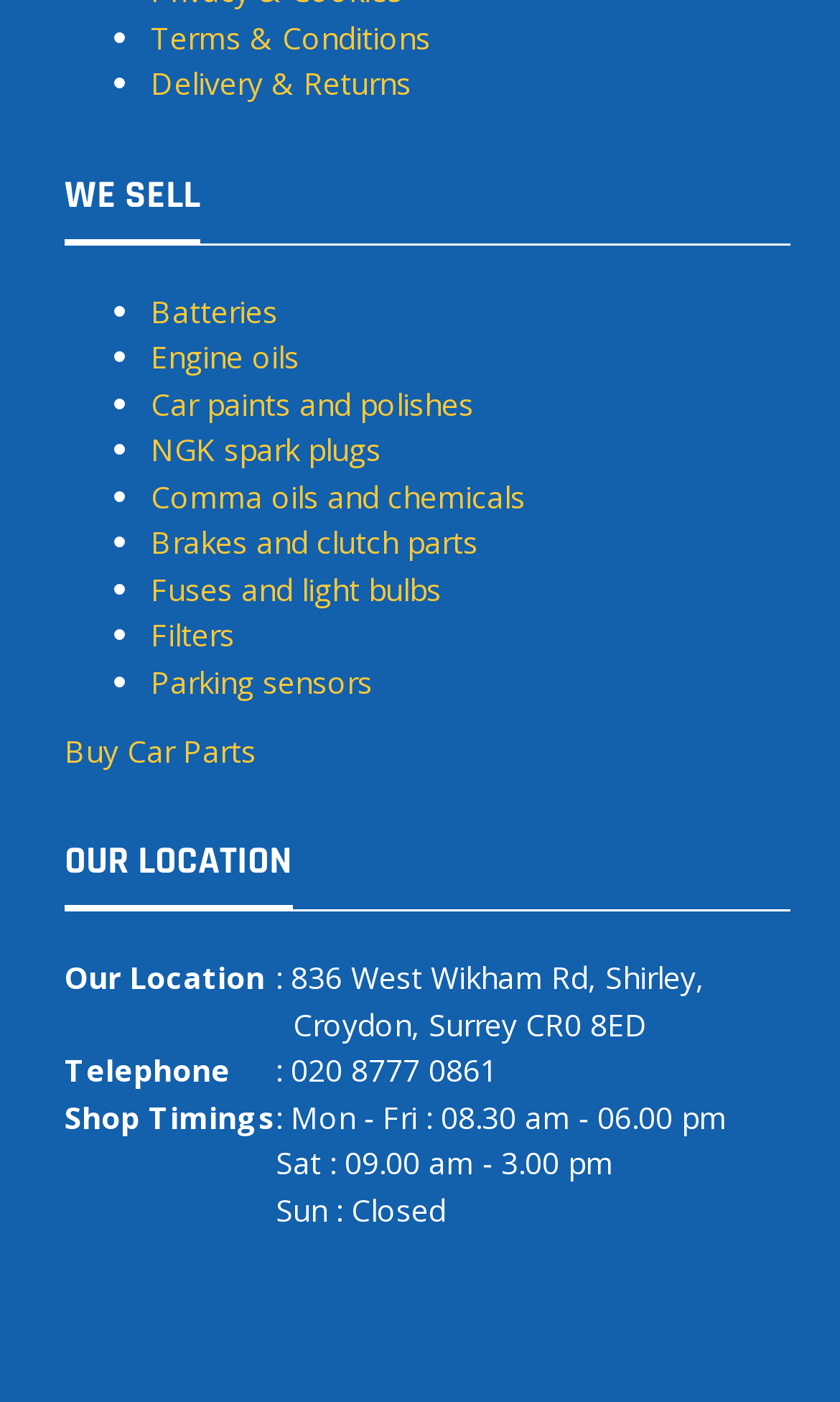Respond to the question with just a single word or phrase: 
What is the shop's telephone number?

020 8777 0861